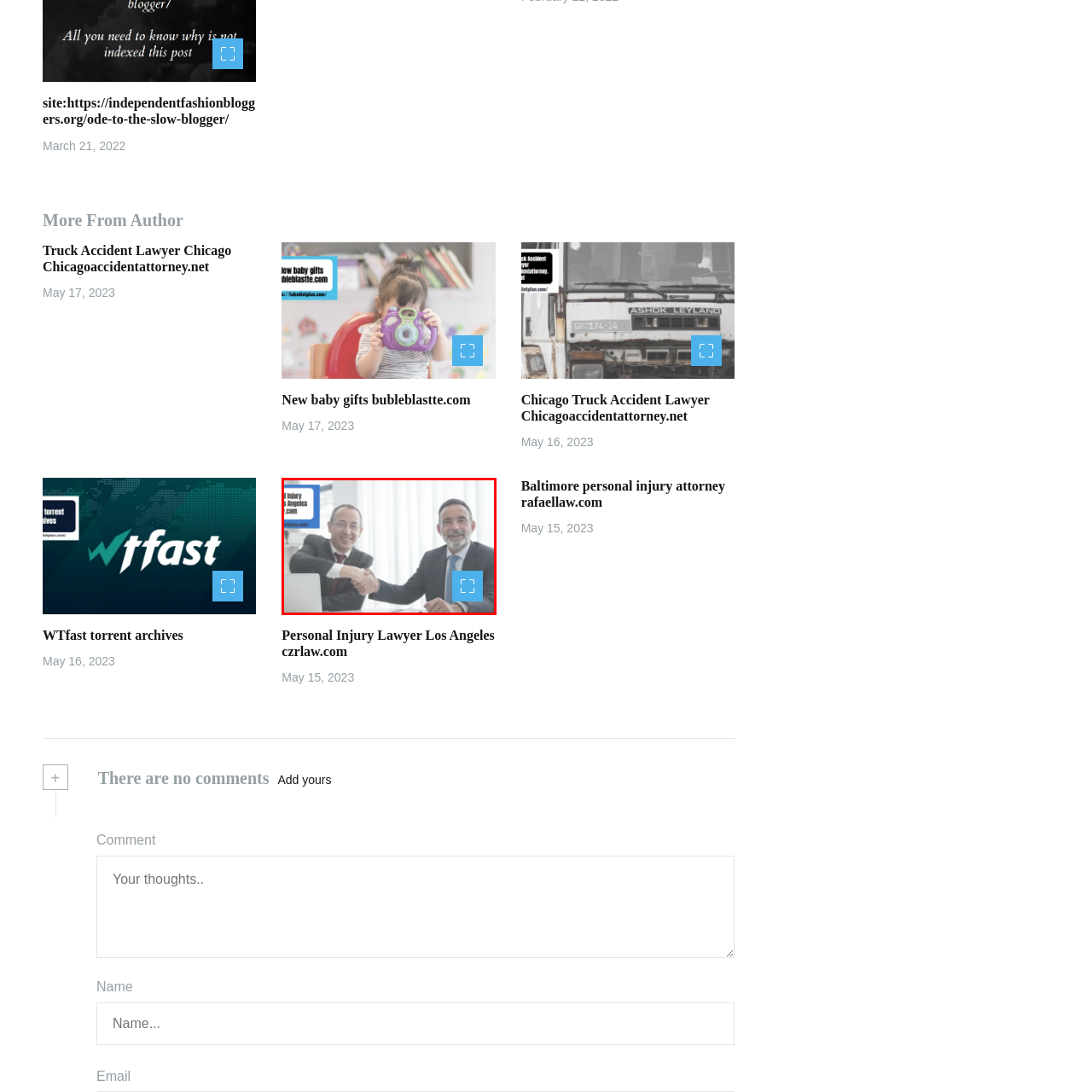Give a detailed description of the image area outlined by the red box.

The image depicts two professional men engaged in a handshake, symbolizing a successful agreement or collaboration. They are seated at a sleek conference table, and their attire suggests a formal business environment—both are dressed in tailored suits. In the background, a laptop is visible, hinting at a productive meeting. Above the men, there is a banner displaying the text “Personal Injury Lawyer Los Angeles czrlaw.com,” which indicates a focus on legal services related to personal injury cases. The image encapsulates themes of partnership, professionalism, and trust, essential elements in the legal field.